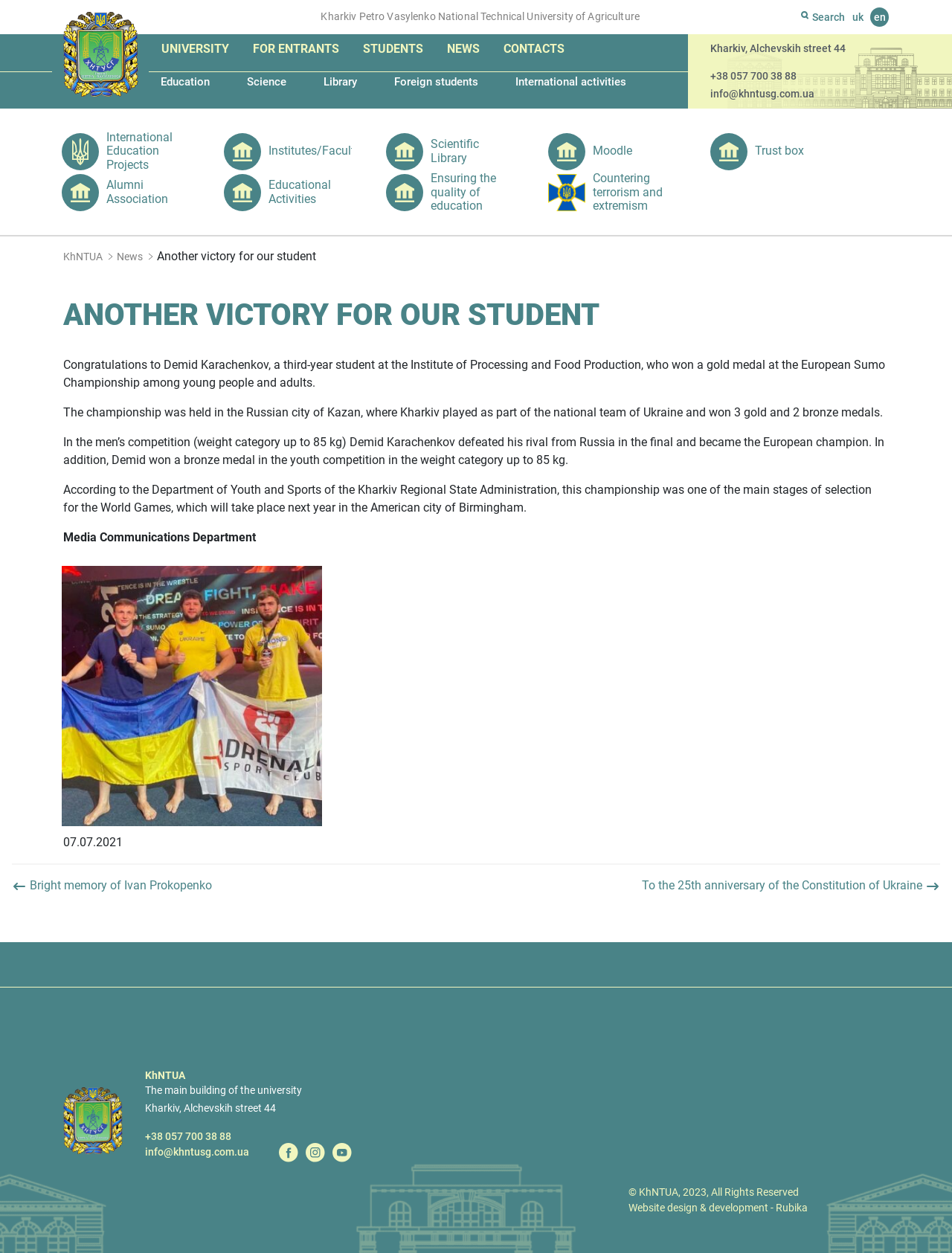Using the provided element description "+38 057 700 38 88", determine the bounding box coordinates of the UI element.

[0.152, 0.901, 0.261, 0.913]